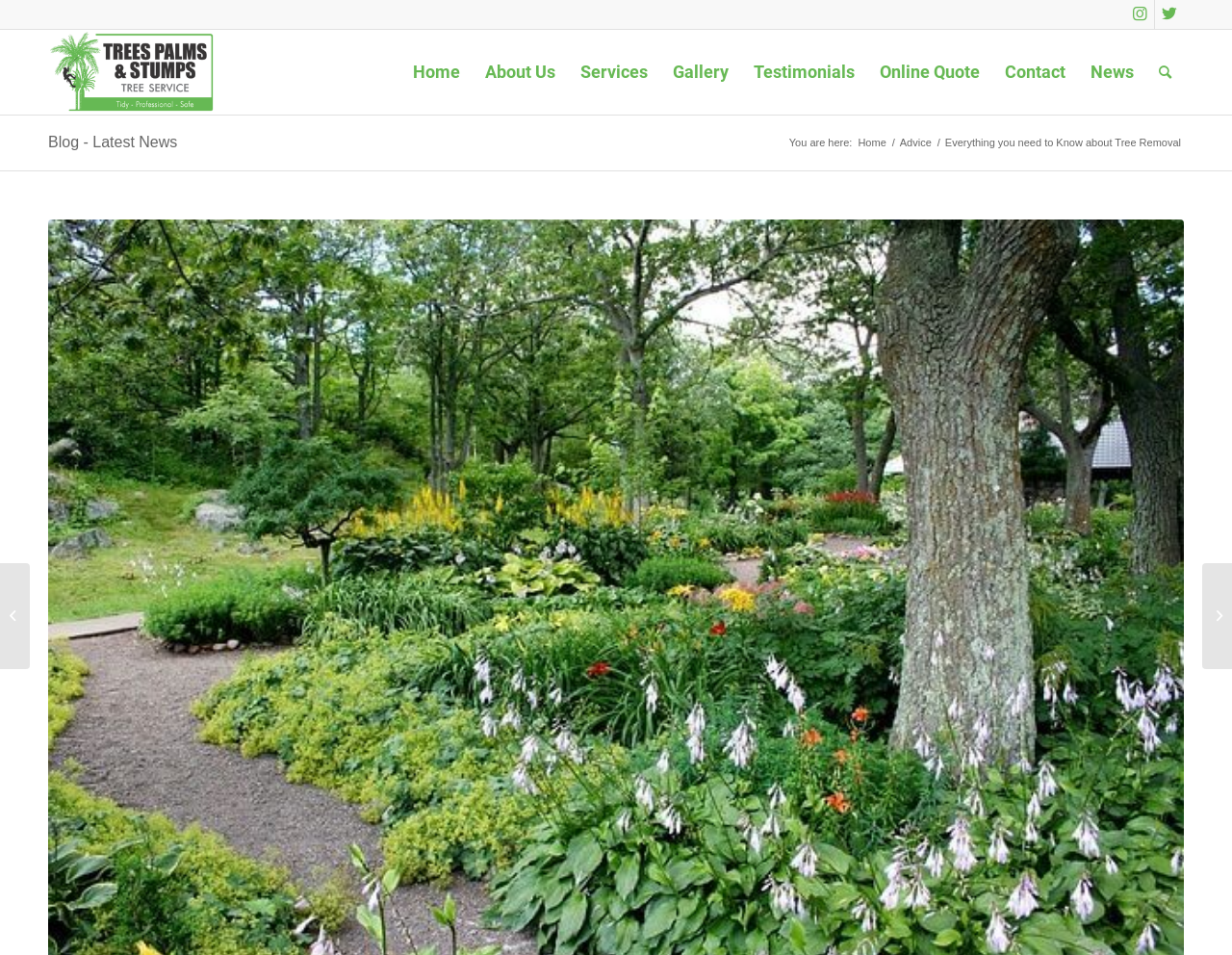Please identify the bounding box coordinates of where to click in order to follow the instruction: "Check the online quote".

[0.704, 0.031, 0.805, 0.12]